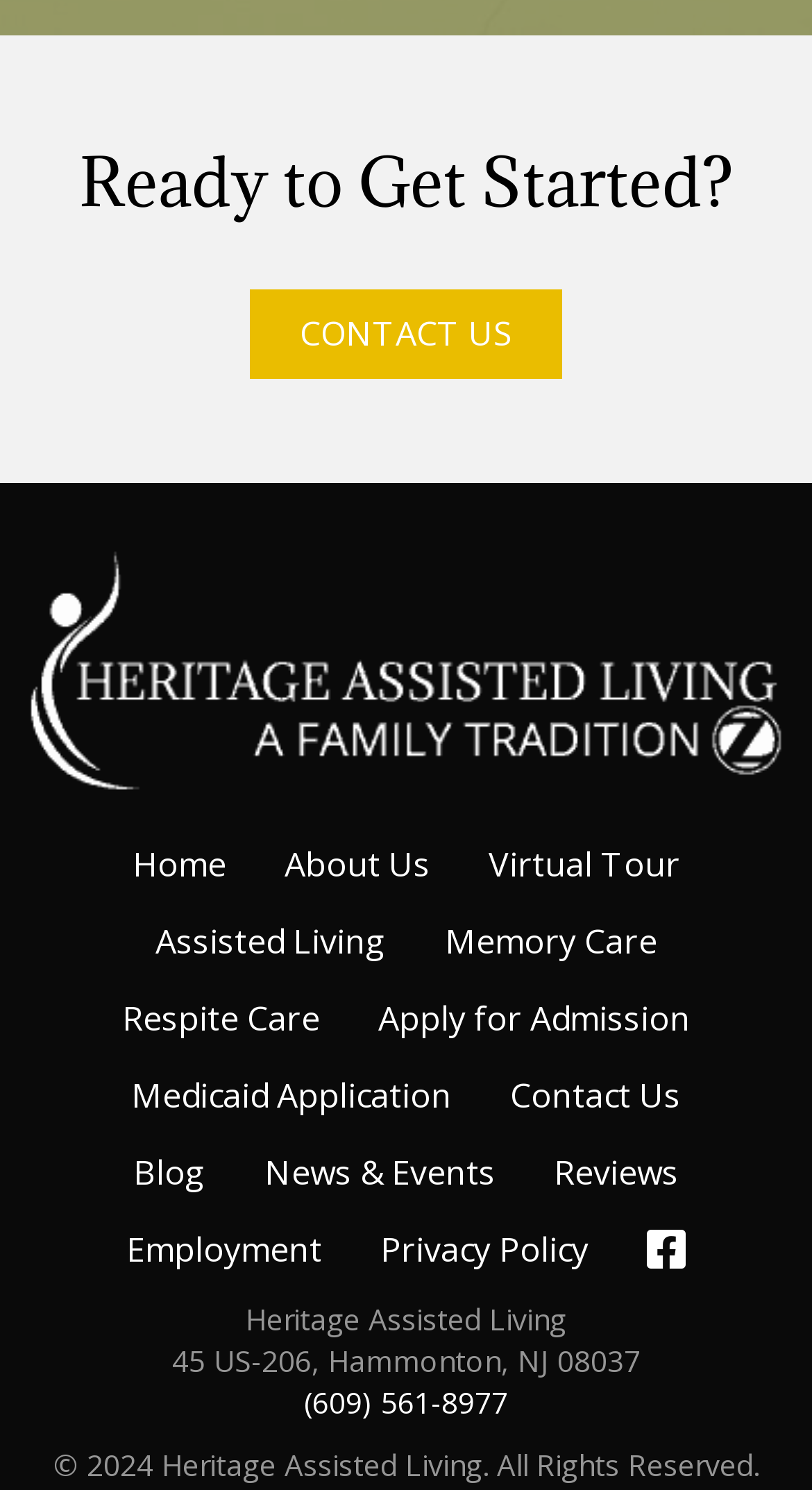Provide the bounding box coordinates of the section that needs to be clicked to accomplish the following instruction: "Navigate to Home."

[0.127, 0.554, 0.314, 0.604]